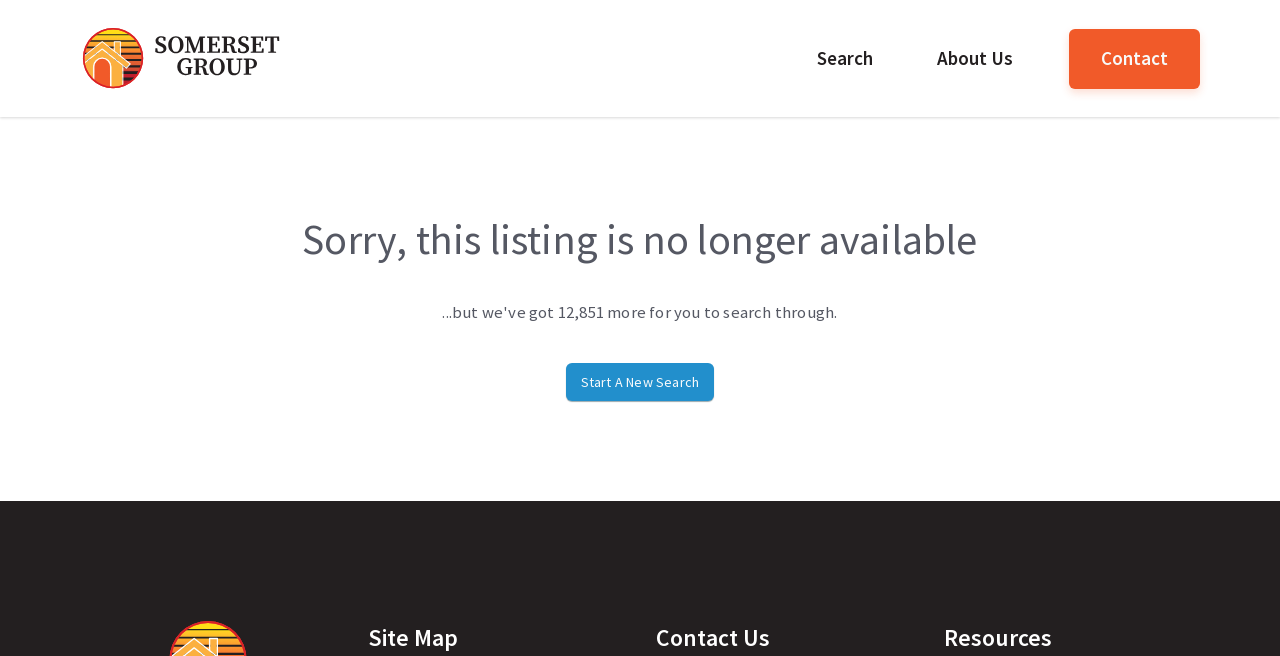What is the relationship between the 'Search' link and the 'Start A New Search' link?
Answer the question with a thorough and detailed explanation.

Both the 'Search' link and the 'Start A New Search' link are related to searching for listings, with the 'Search' link possibly leading to a search page and the 'Start A New Search' link allowing users to initiate a new search.